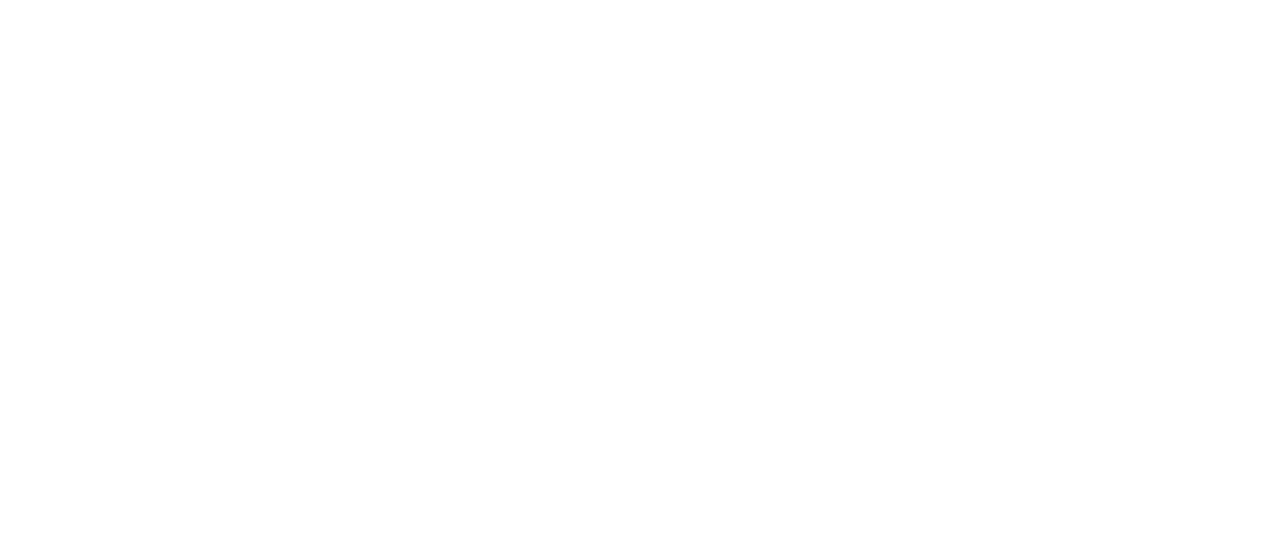Please indicate the bounding box coordinates of the element's region to be clicked to achieve the instruction: "Request a callback". Provide the coordinates as four float numbers between 0 and 1, i.e., [left, top, right, bottom].

None